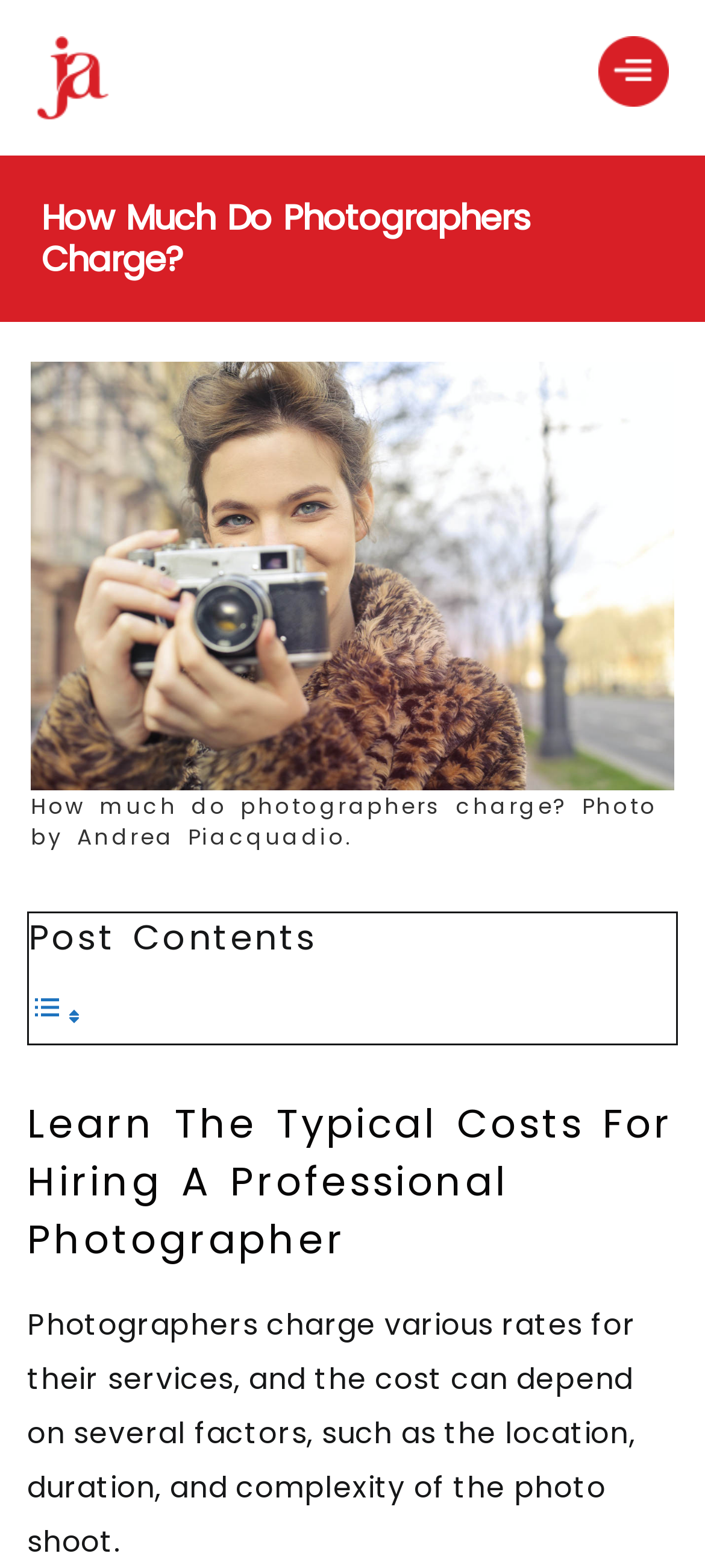Identify the bounding box coordinates for the UI element described as: "Toggle". The coordinates should be provided as four floats between 0 and 1: [left, top, right, bottom].

[0.041, 0.634, 0.118, 0.661]